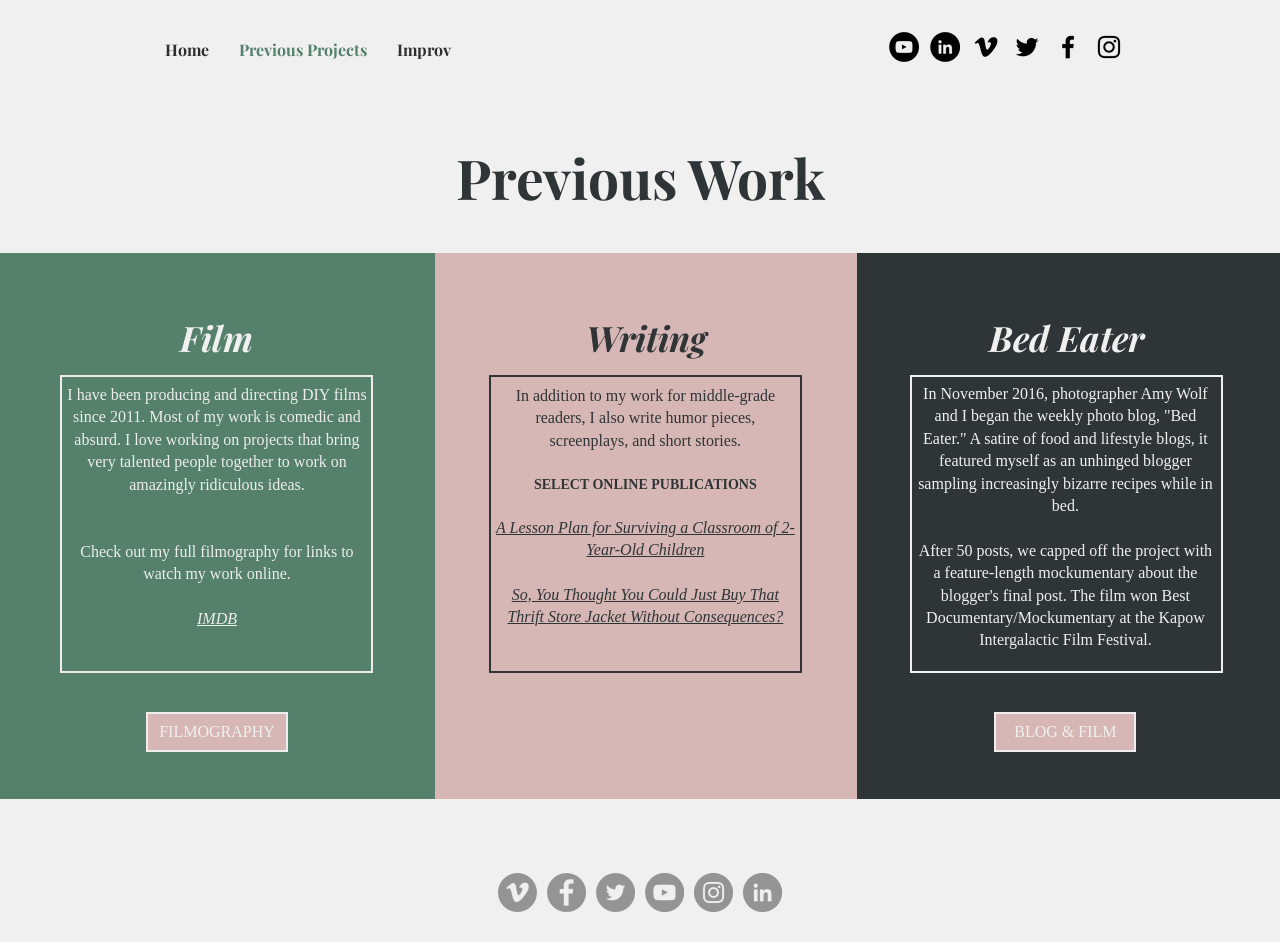Please identify the bounding box coordinates of the area that needs to be clicked to fulfill the following instruction: "Visit YouTube."

[0.695, 0.034, 0.718, 0.066]